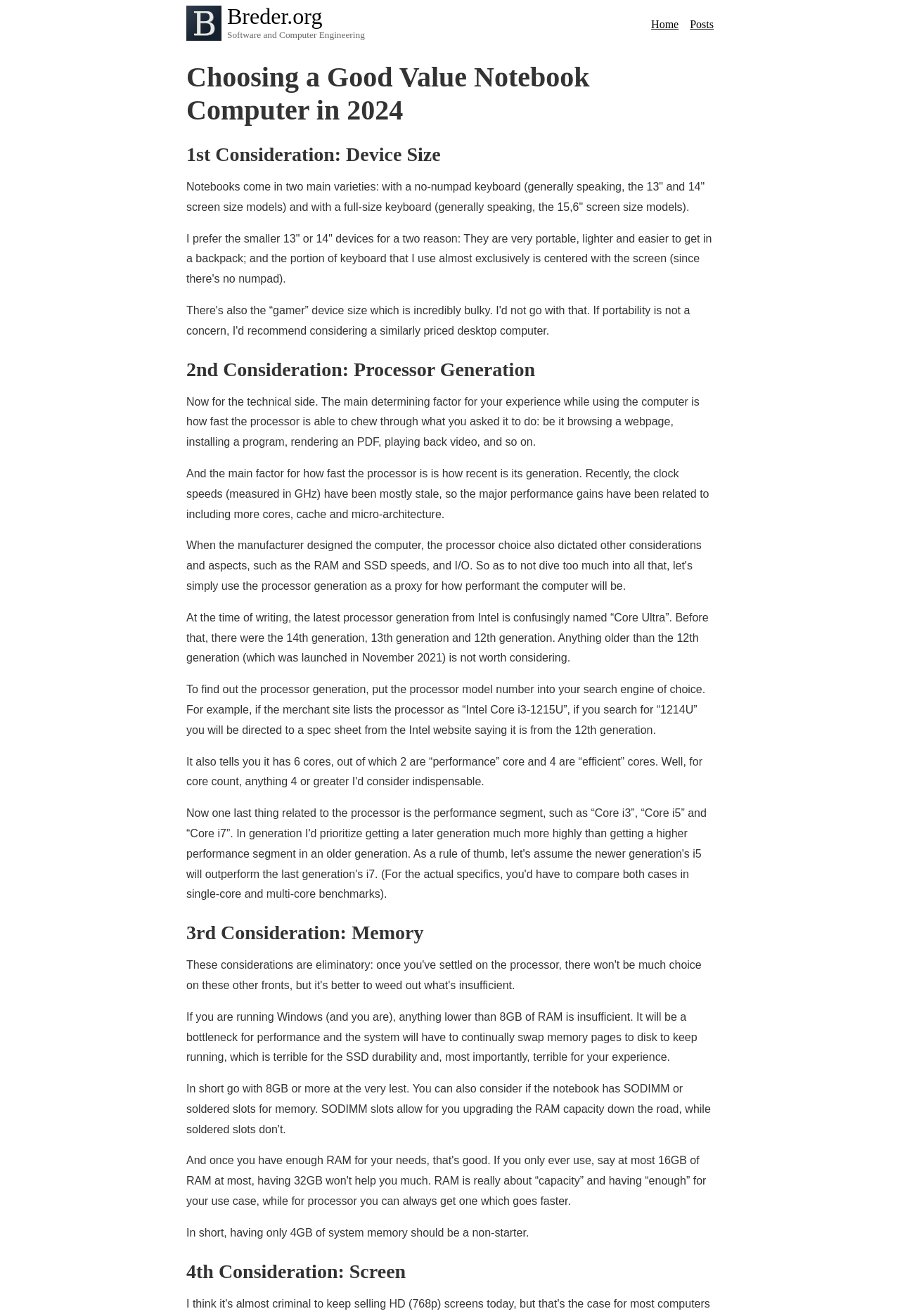Provide the bounding box coordinates of the HTML element described by the text: "Breder.org". The coordinates should be in the format [left, top, right, bottom] with values between 0 and 1.

[0.252, 0.003, 0.405, 0.022]